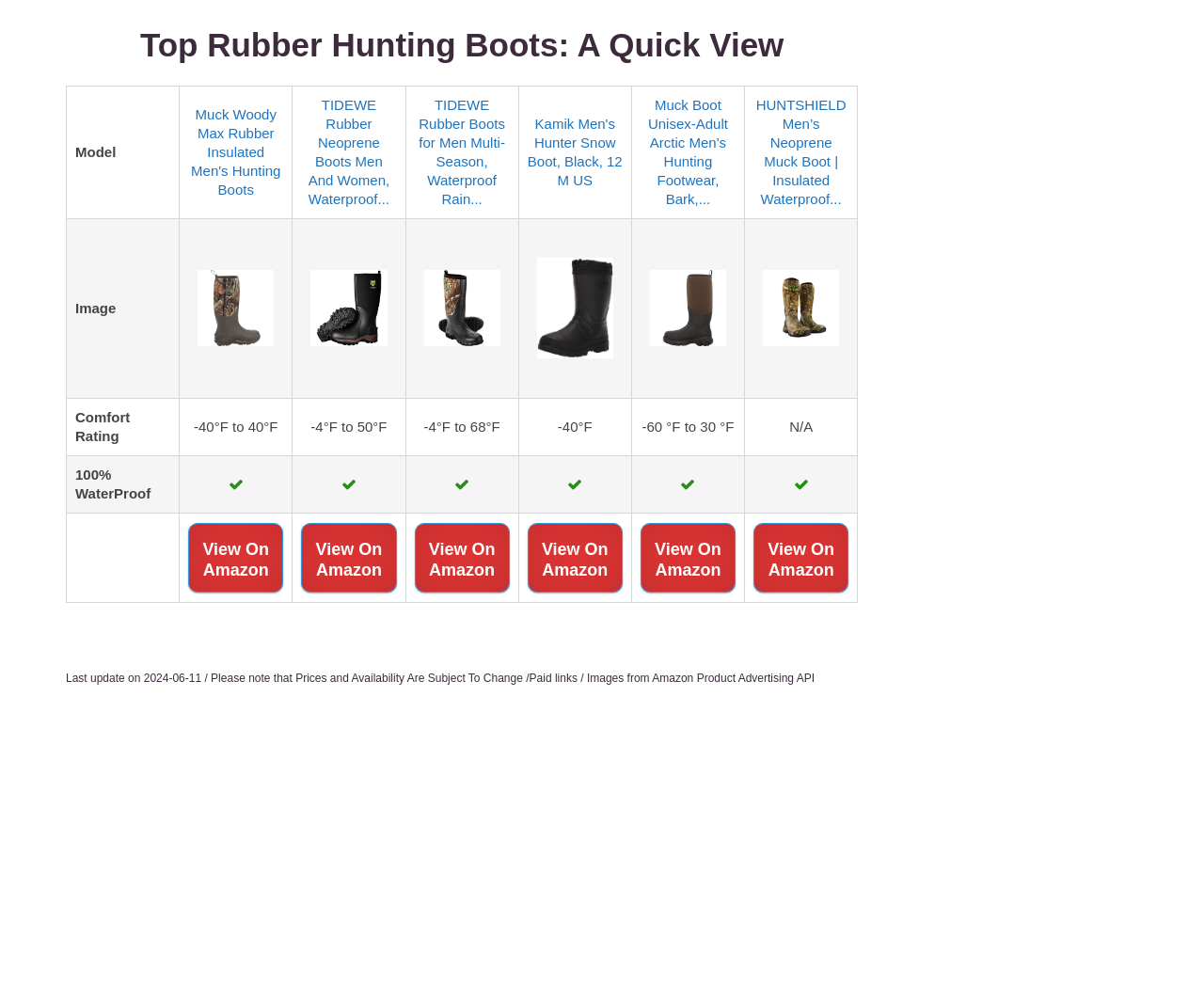Highlight the bounding box coordinates of the element you need to click to perform the following instruction: "View image of TIDEWE Rubber Neoprene Boots Men And Women, Waterproof."

[0.258, 0.242, 0.321, 0.386]